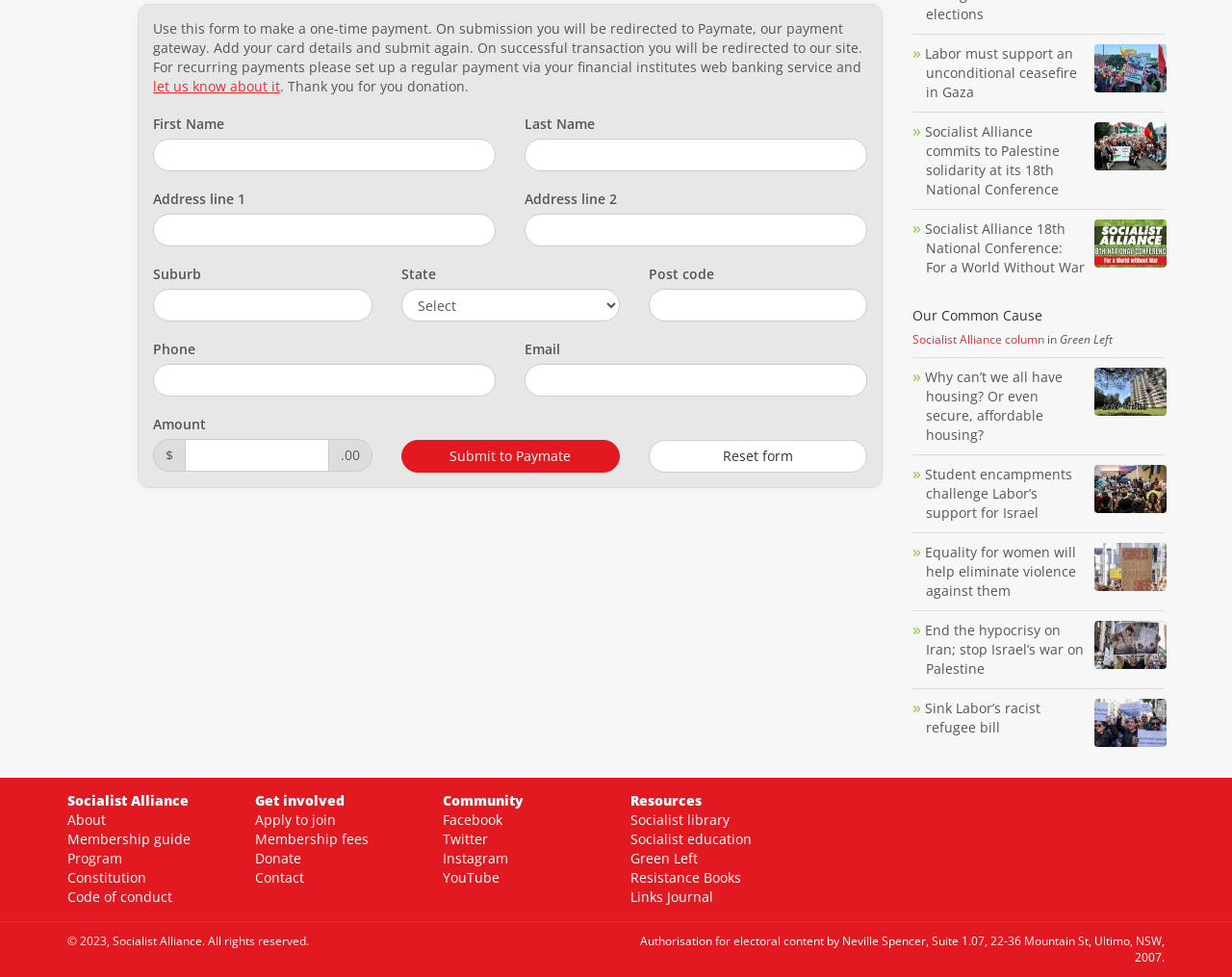Look at the image and give a detailed response to the following question: What is required to submit the form?

By examining the form fields, I noticed that the Post code, Phone, and Email fields are marked as required, indicating that the user must fill in these fields in order to submit the form successfully.